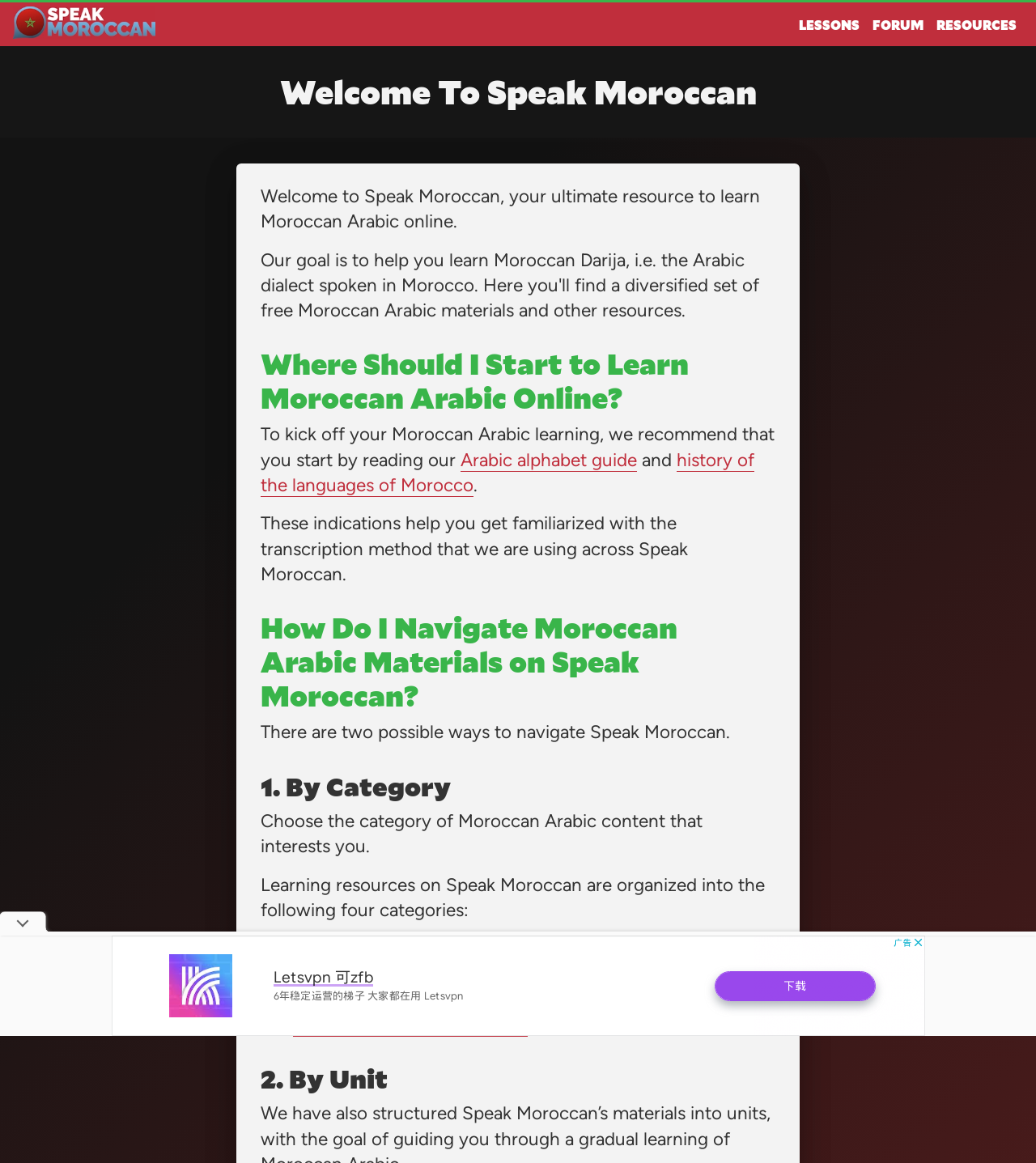Can you extract the headline from the webpage for me?

Welcome To Speak Moroccan